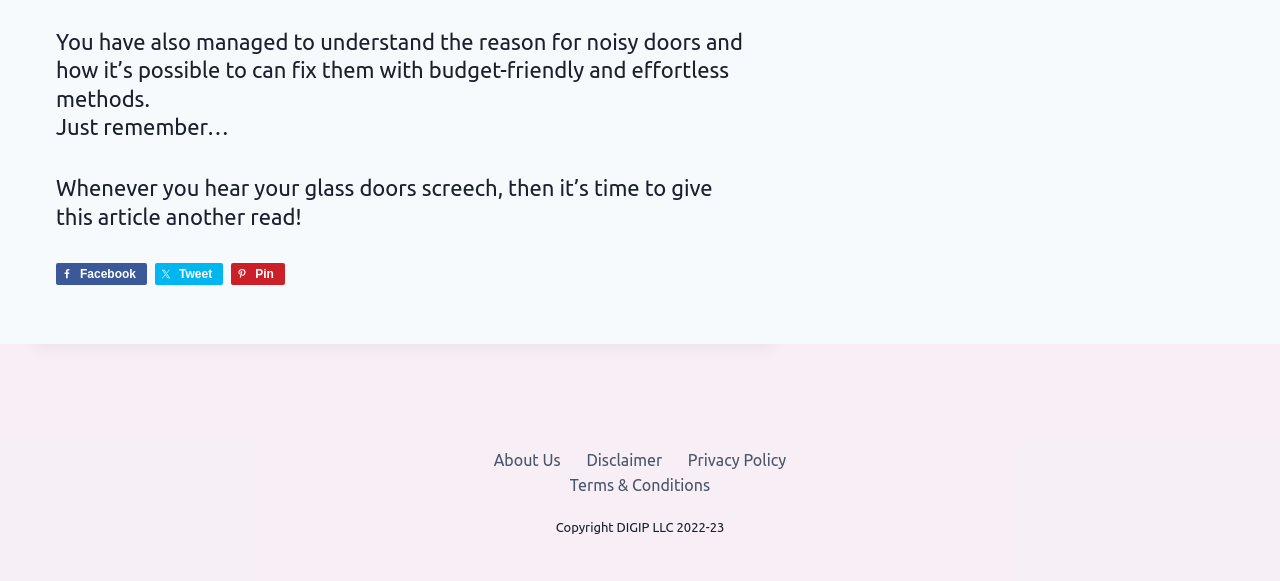Highlight the bounding box coordinates of the element you need to click to perform the following instruction: "Pin this article."

[0.181, 0.453, 0.223, 0.491]